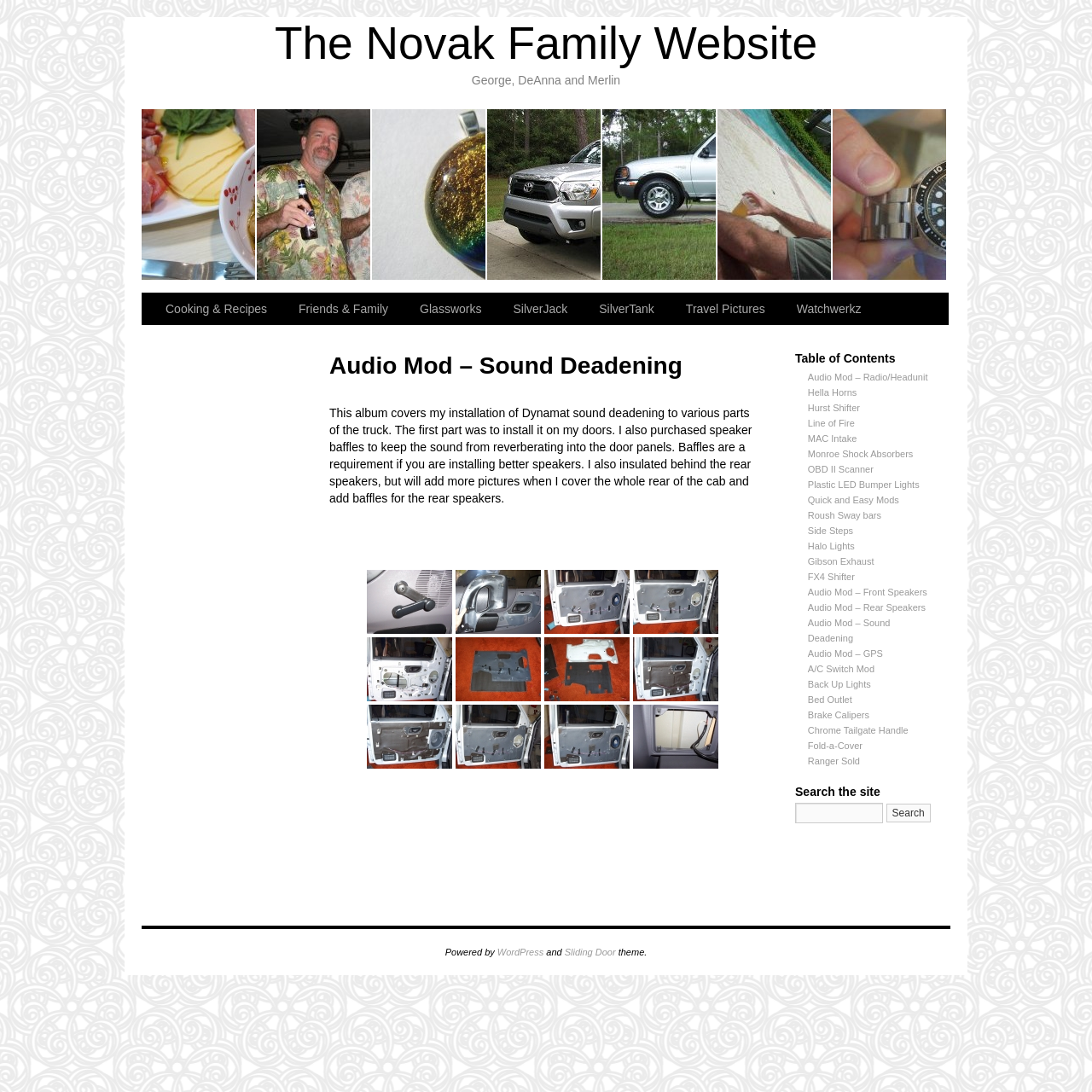Please determine the primary heading and provide its text.

Audio Mod – Sound Deadening